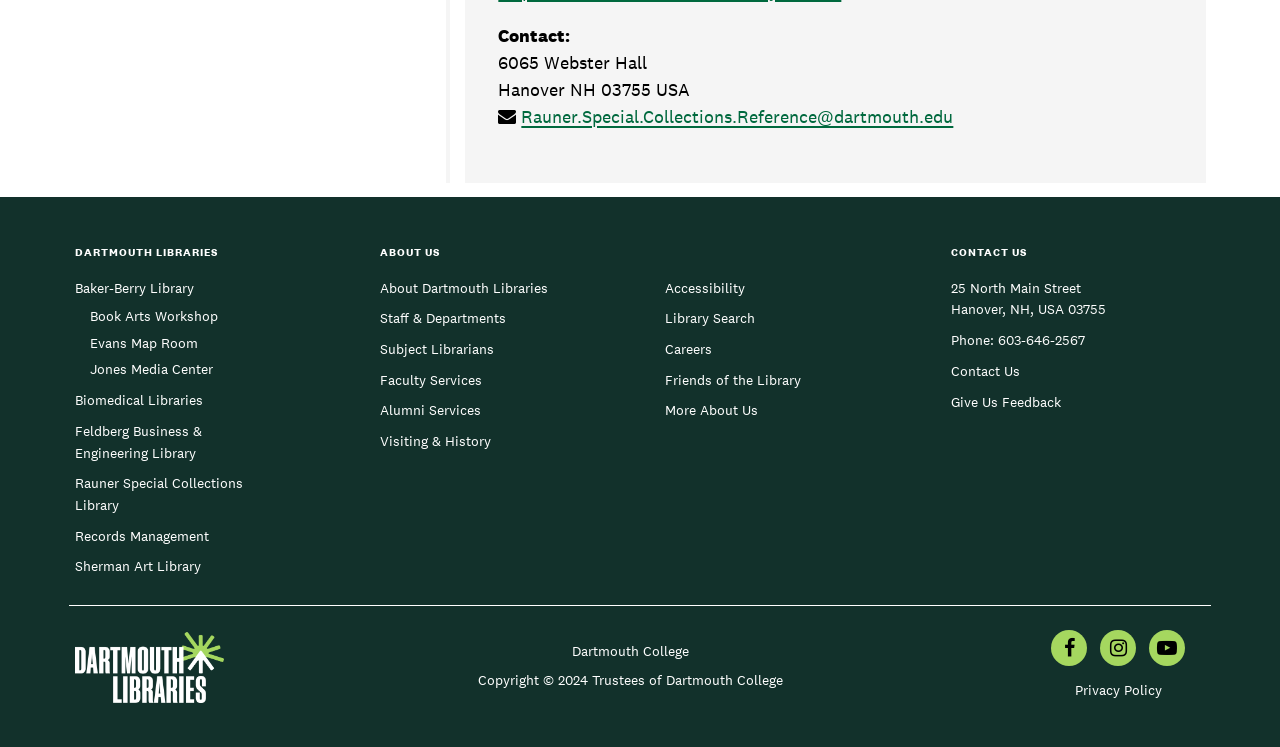Refer to the screenshot and give an in-depth answer to this question: What is the name of the library with a book arts workshop?

I found the answer by looking at the navigation menu on the left side of the webpage, where it lists 'Baker-Berry Library' as one of the options, and then expanding the menu to see that it has a 'Book Arts Workshop'.